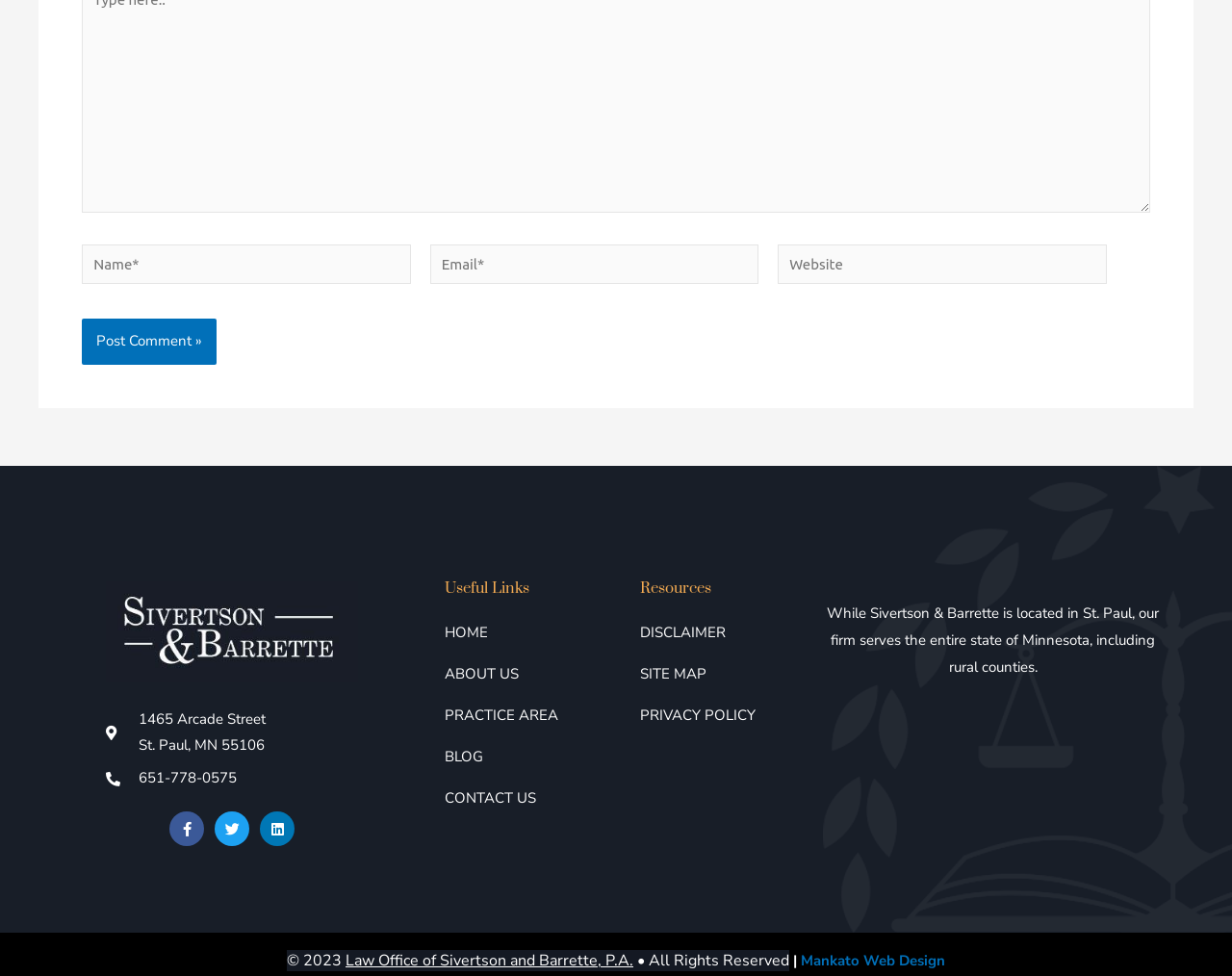Pinpoint the bounding box coordinates of the element to be clicked to execute the instruction: "Visit the Facebook page".

[0.138, 0.831, 0.166, 0.867]